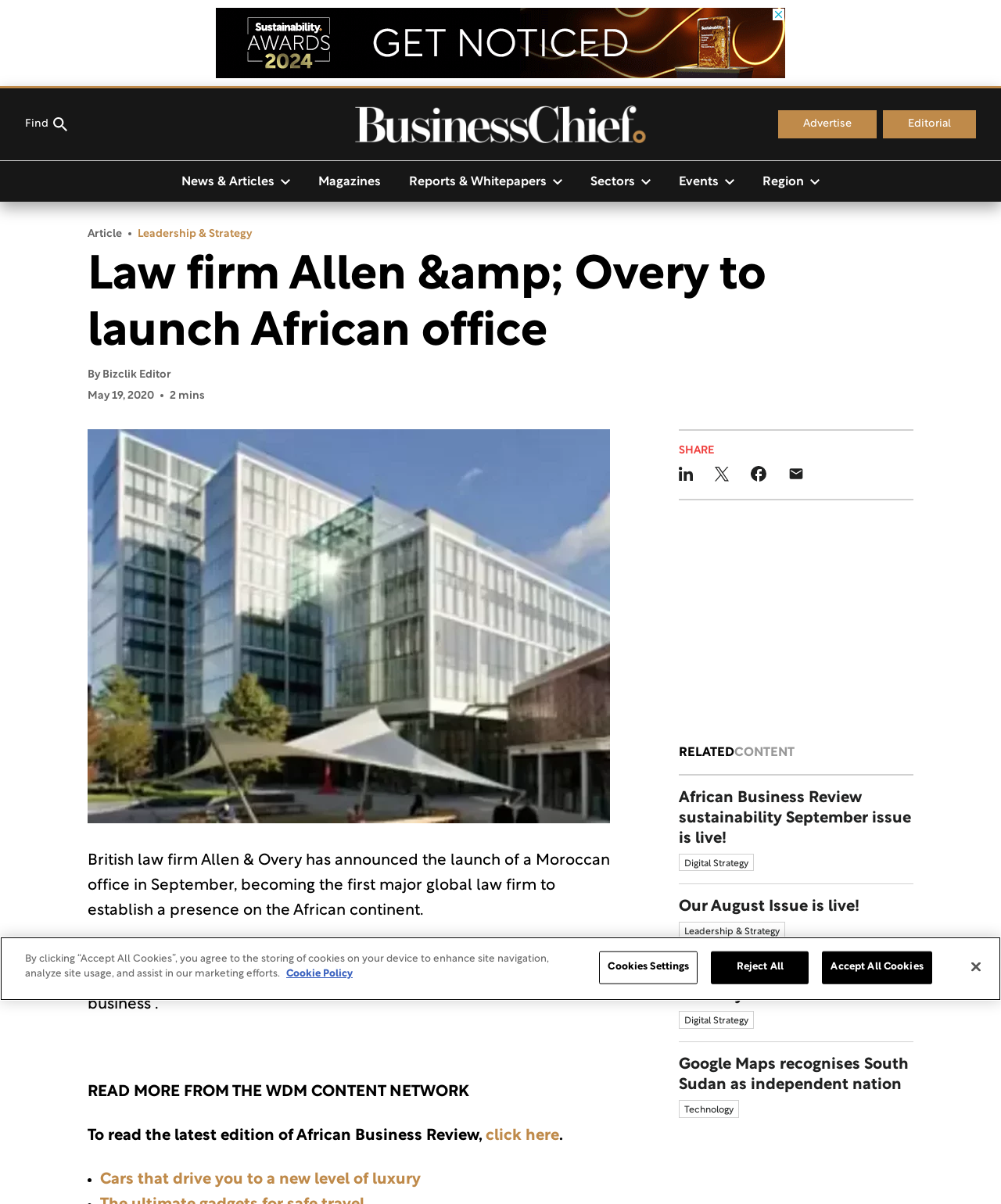Use one word or a short phrase to answer the question provided: 
Who is the author of the article?

Bizclik Editor